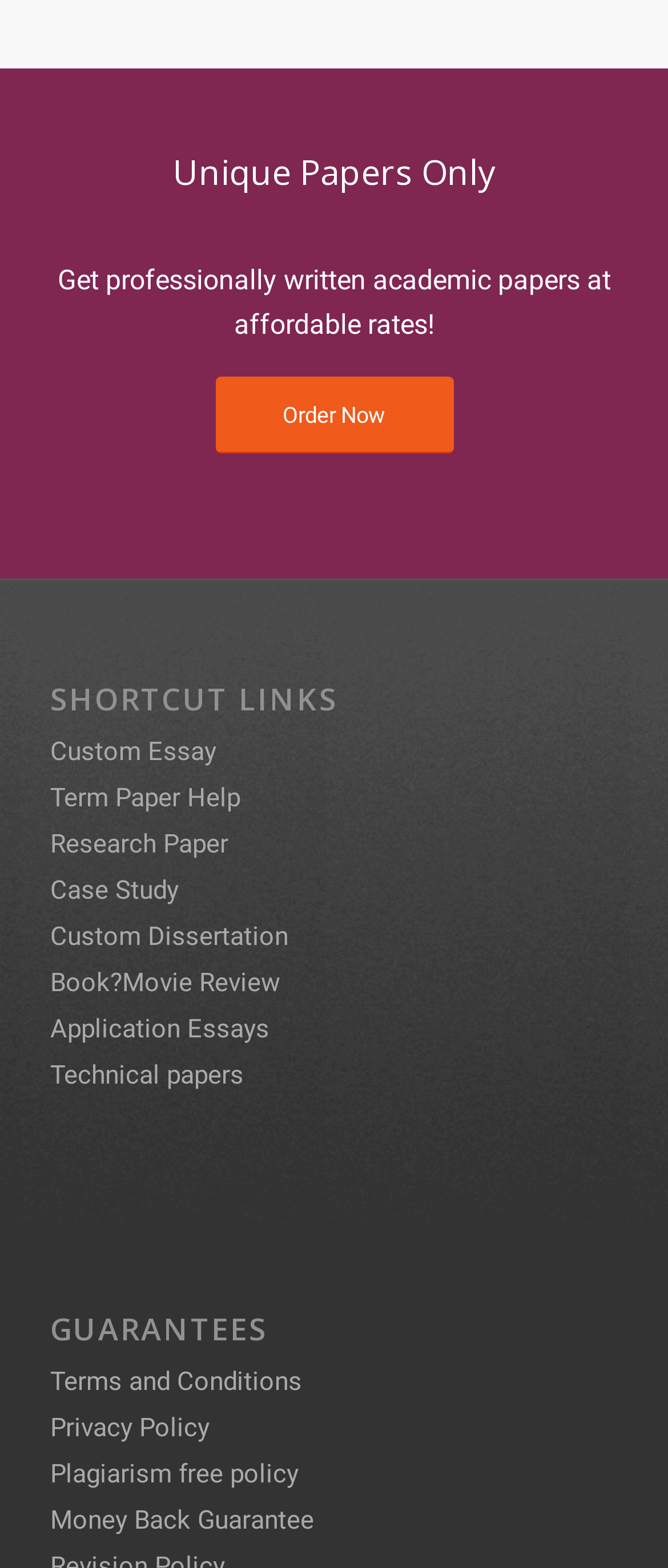Please mark the clickable region by giving the bounding box coordinates needed to complete this instruction: "Click on Order Now".

[0.322, 0.177, 0.678, 0.226]